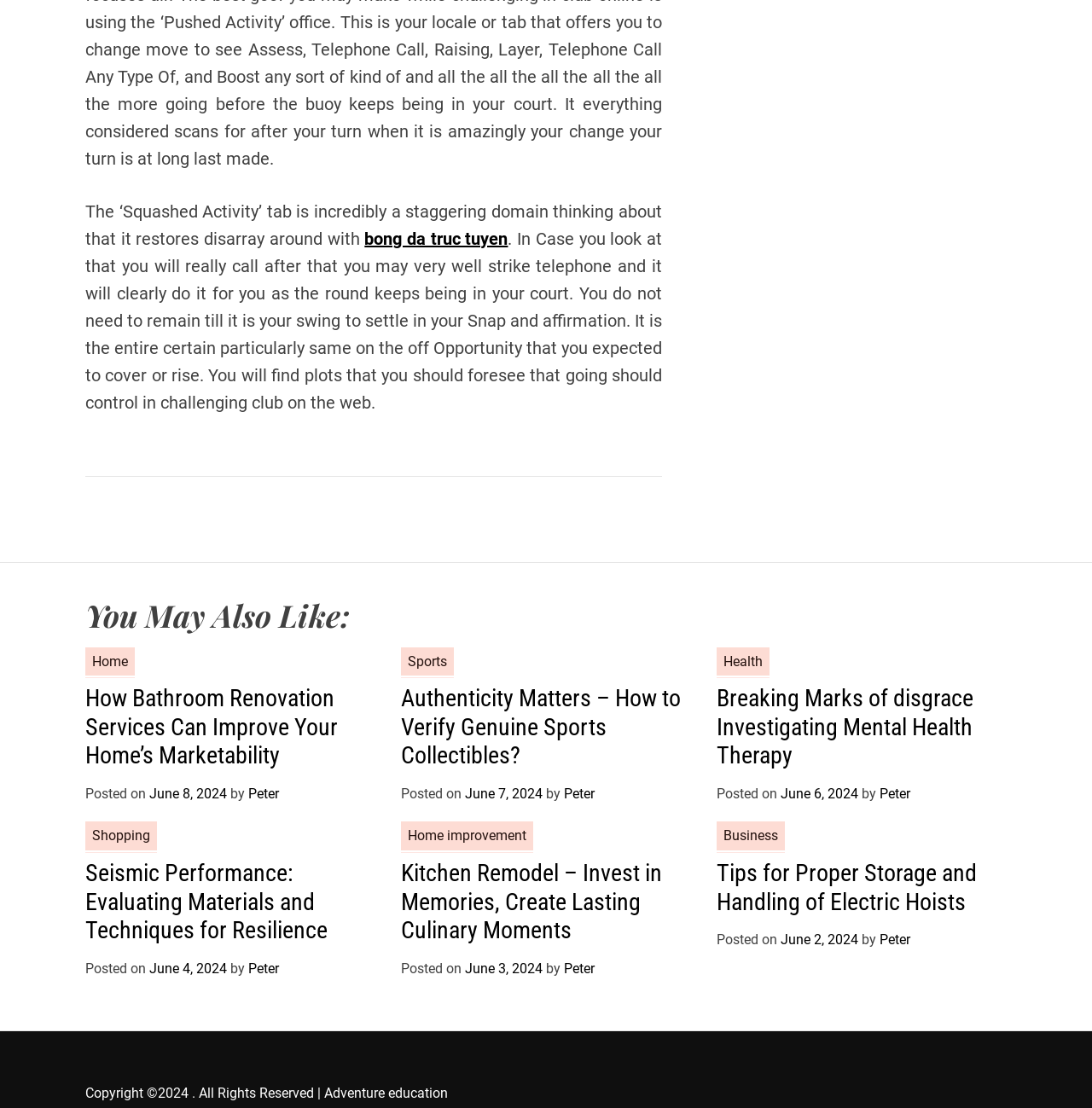Predict the bounding box coordinates of the area that should be clicked to accomplish the following instruction: "Learn about 'Seismic Performance: Evaluating Materials and Techniques for Resilience'". The bounding box coordinates should consist of four float numbers between 0 and 1, i.e., [left, top, right, bottom].

[0.078, 0.775, 0.3, 0.852]